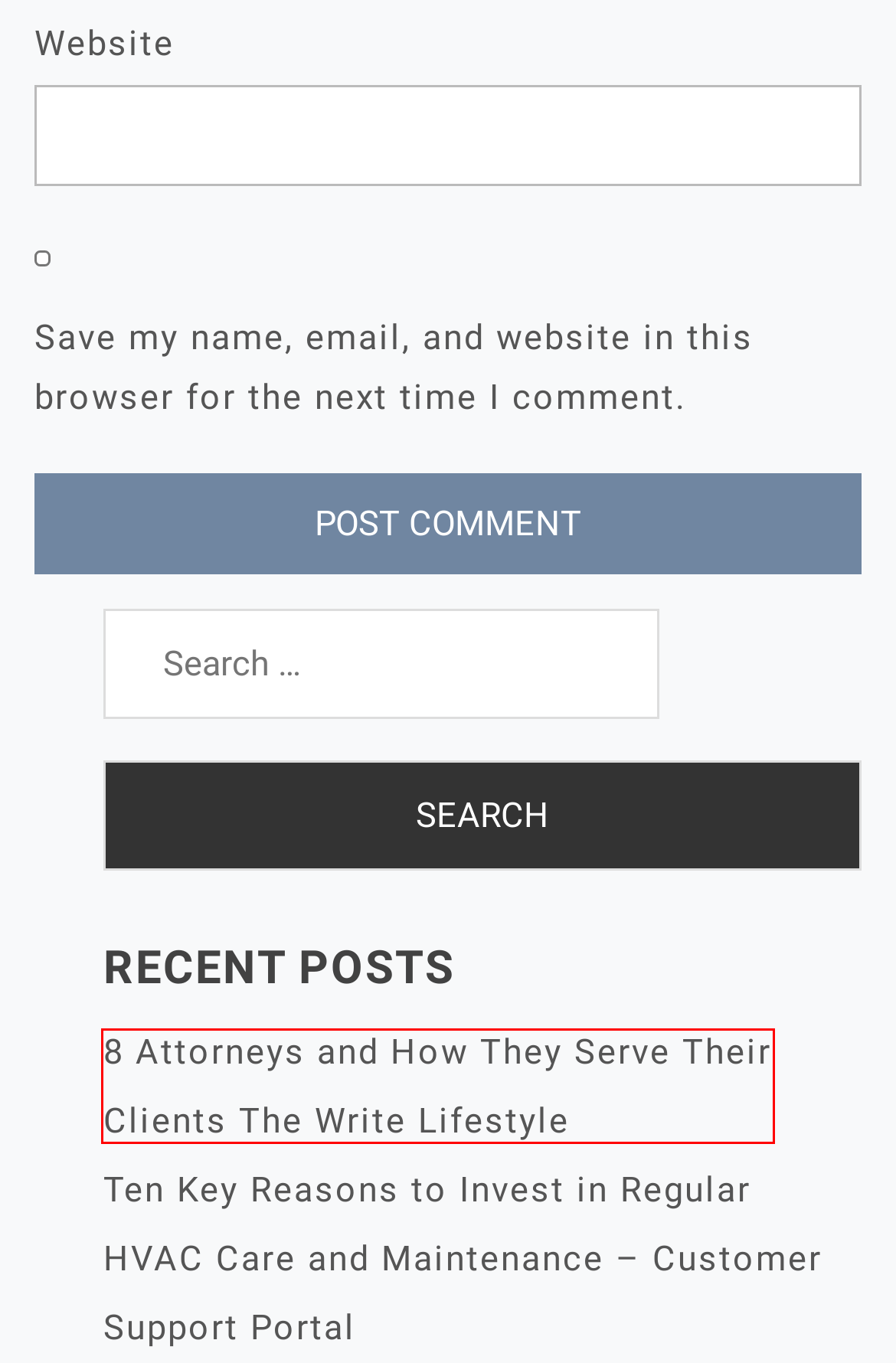You have a screenshot of a webpage with a red rectangle bounding box. Identify the best webpage description that corresponds to the new webpage after clicking the element within the red bounding box. Here are the candidates:
A. Koyel Personal Blog Wordpress Theme - Ashathemes
B. How Designers Create Brands That Stand Out - 008123
C. 8 Attorneys and How They Serve Their Clients  The Write Lifestyle - 008123
D. Google "Cookies" and the SEO Reseller - Tech Talk Radio Show - 008123
E. Ten Key Reasons to Invest in Regular HVAC Care and Maintenance - Customer Support Portal - 008123
F. Home Archives - 008123
G. 008123, Author at 008123
H. Blog Tool, Publishing Platform, and CMS – WordPress.org

C